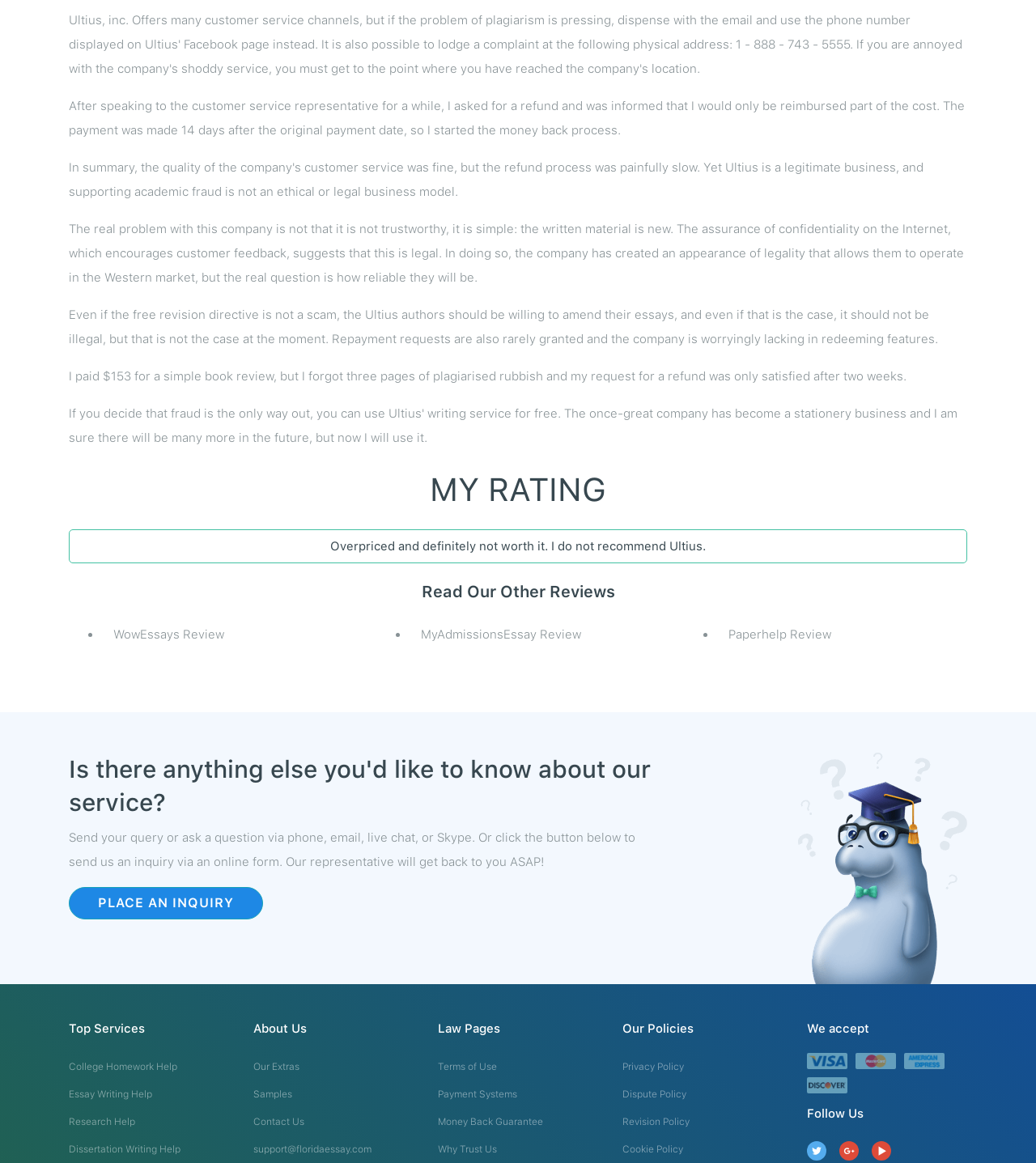Please identify the bounding box coordinates of the clickable region that I should interact with to perform the following instruction: "Click the 'College Homework Help' link". The coordinates should be expressed as four float numbers between 0 and 1, i.e., [left, top, right, bottom].

[0.066, 0.905, 0.221, 0.929]